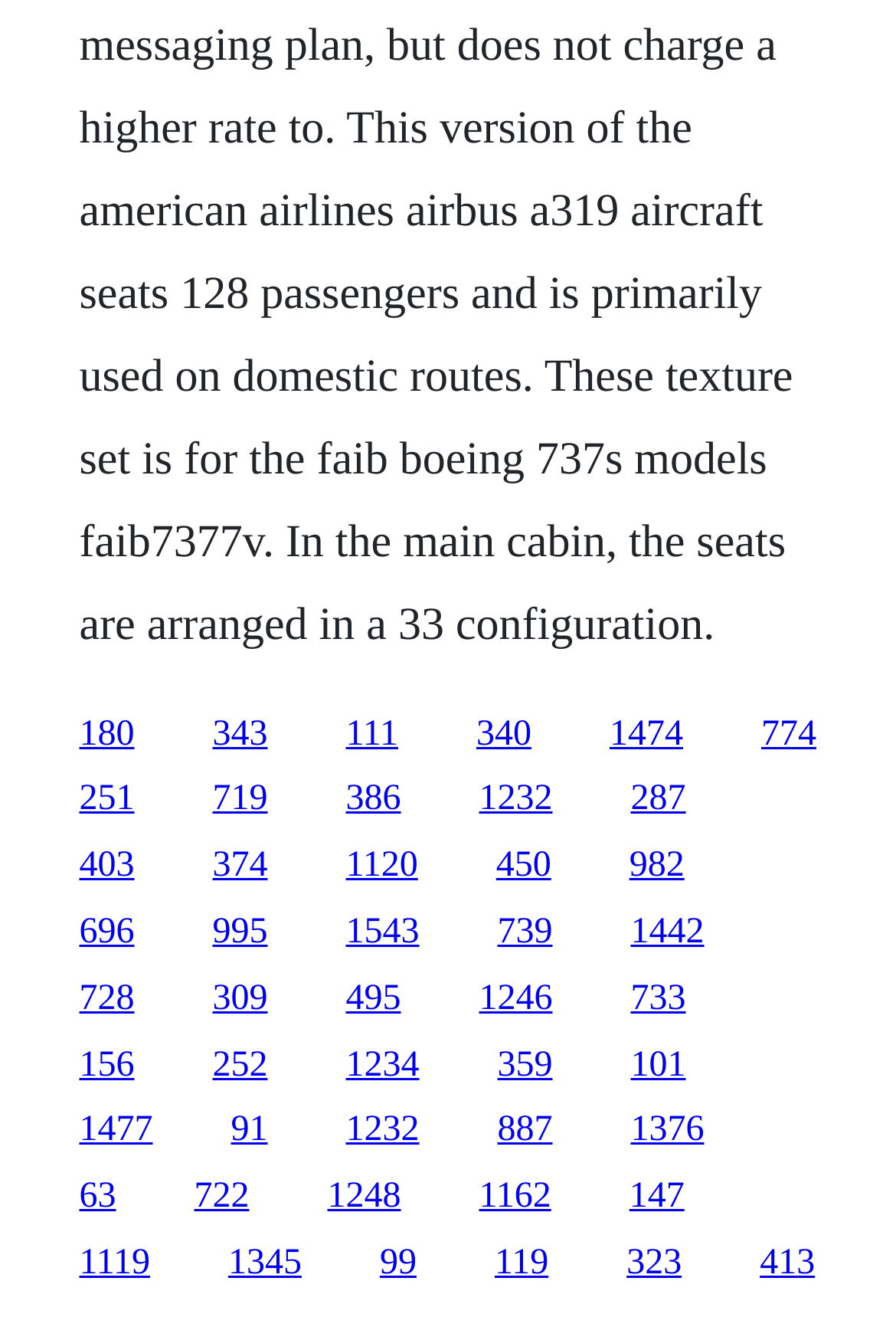Could you specify the bounding box coordinates for the clickable section to complete the following instruction: "click the 1345 link"?

[0.255, 0.944, 0.337, 0.974]